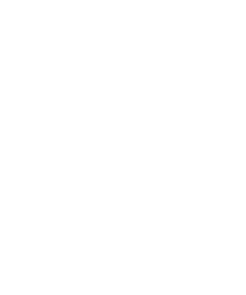What is Caverta 100 Mg primarily used for?
Examine the image and provide an in-depth answer to the question.

The caption clearly states that Caverta 100 Mg is primarily used for treating erectile dysfunction, which is a sexual health issue.